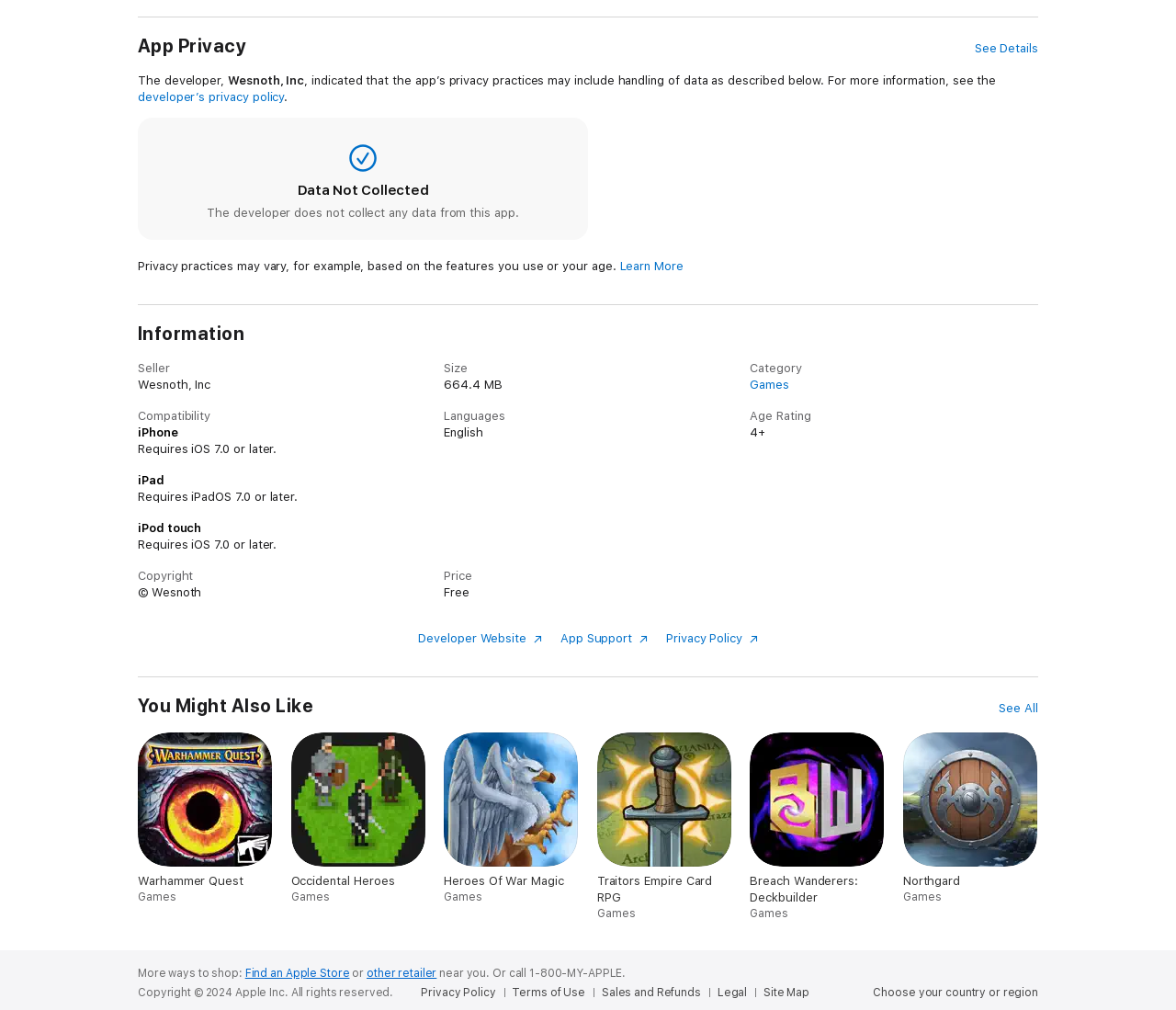Determine the bounding box coordinates of the clickable element necessary to fulfill the instruction: "View similar games". Provide the coordinates as four float numbers within the 0 to 1 range, i.e., [left, top, right, bottom].

[0.85, 0.693, 0.883, 0.71]